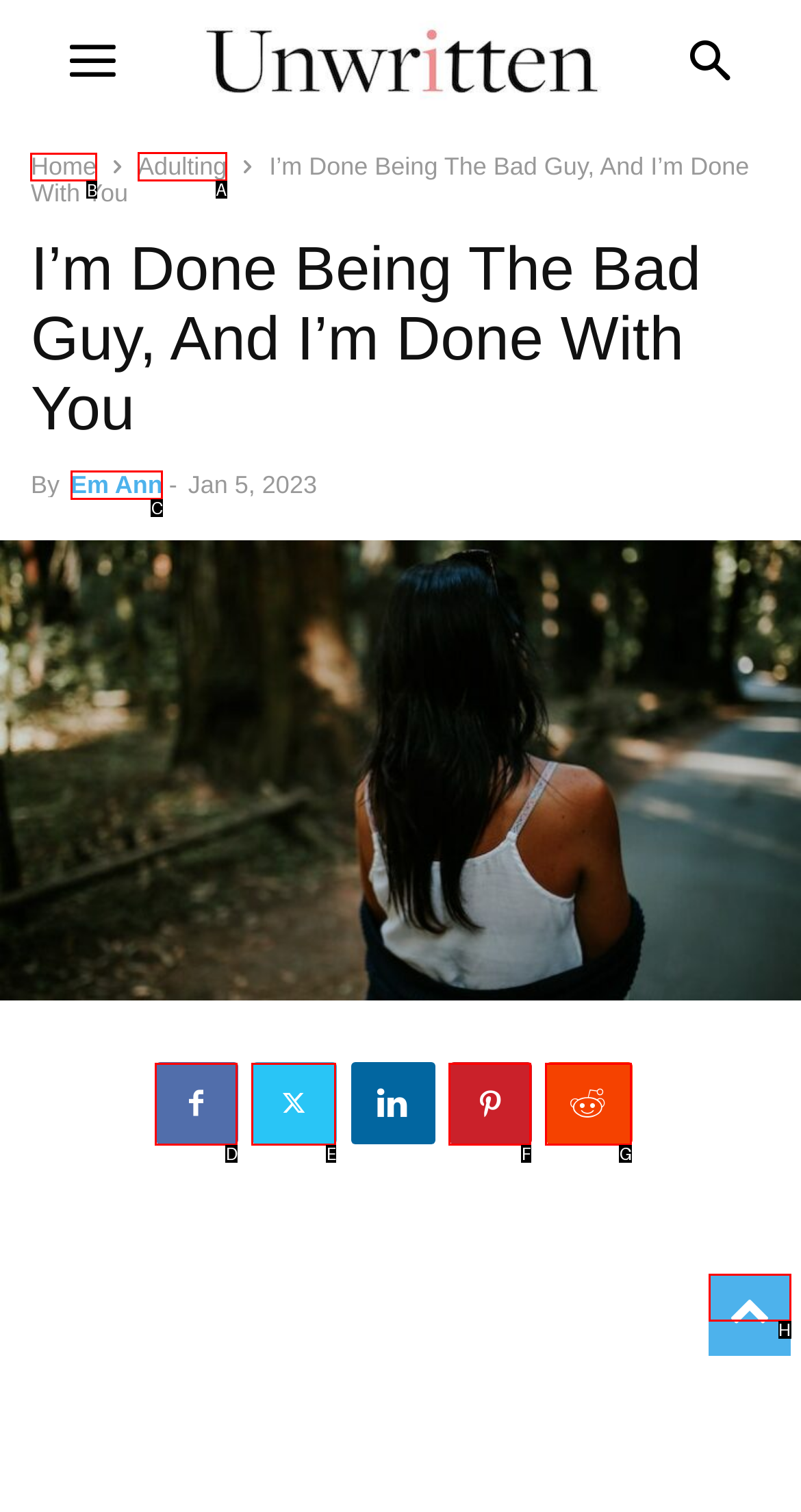Which lettered option should be clicked to achieve the task: Compare 11 plus peers? Choose from the given choices.

None